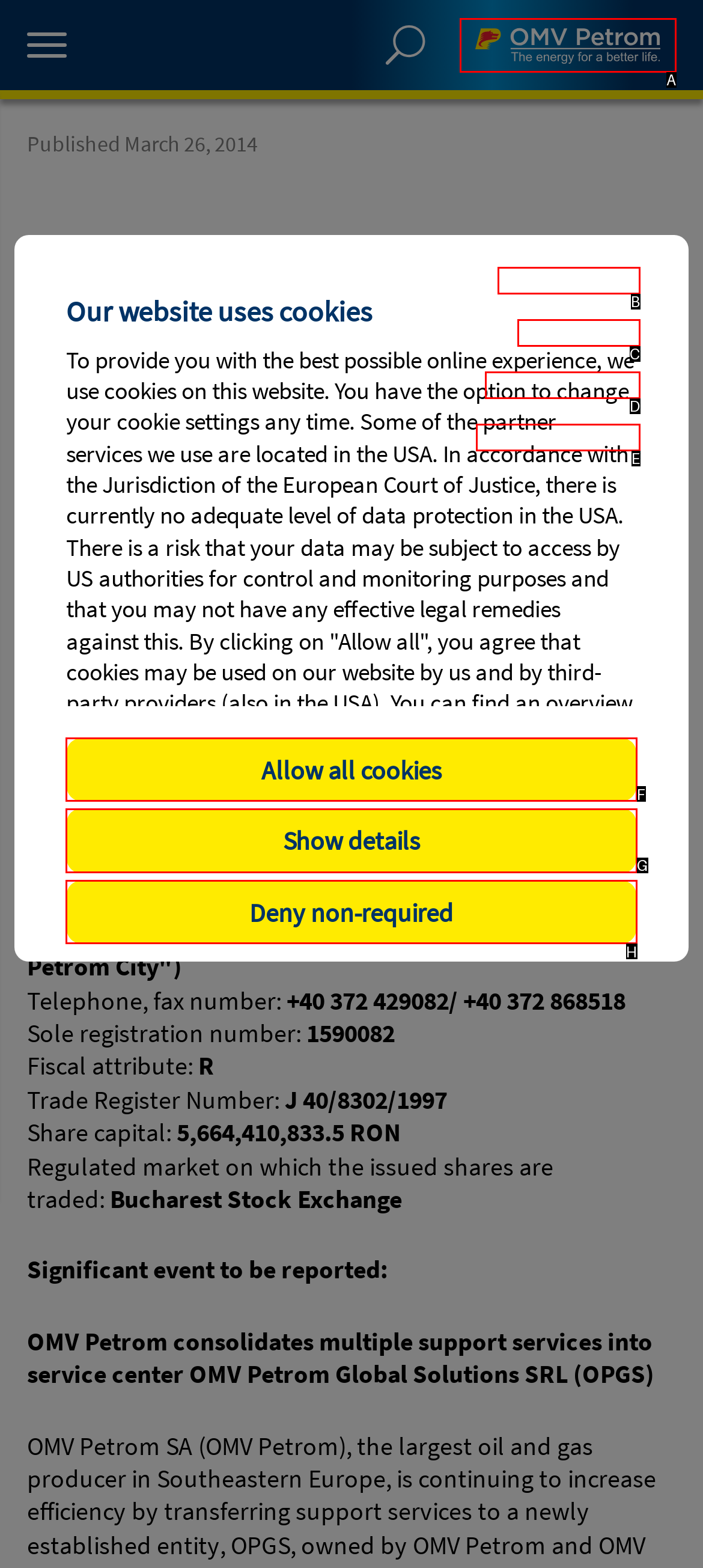With the description: Show details, find the option that corresponds most closely and answer with its letter directly.

G